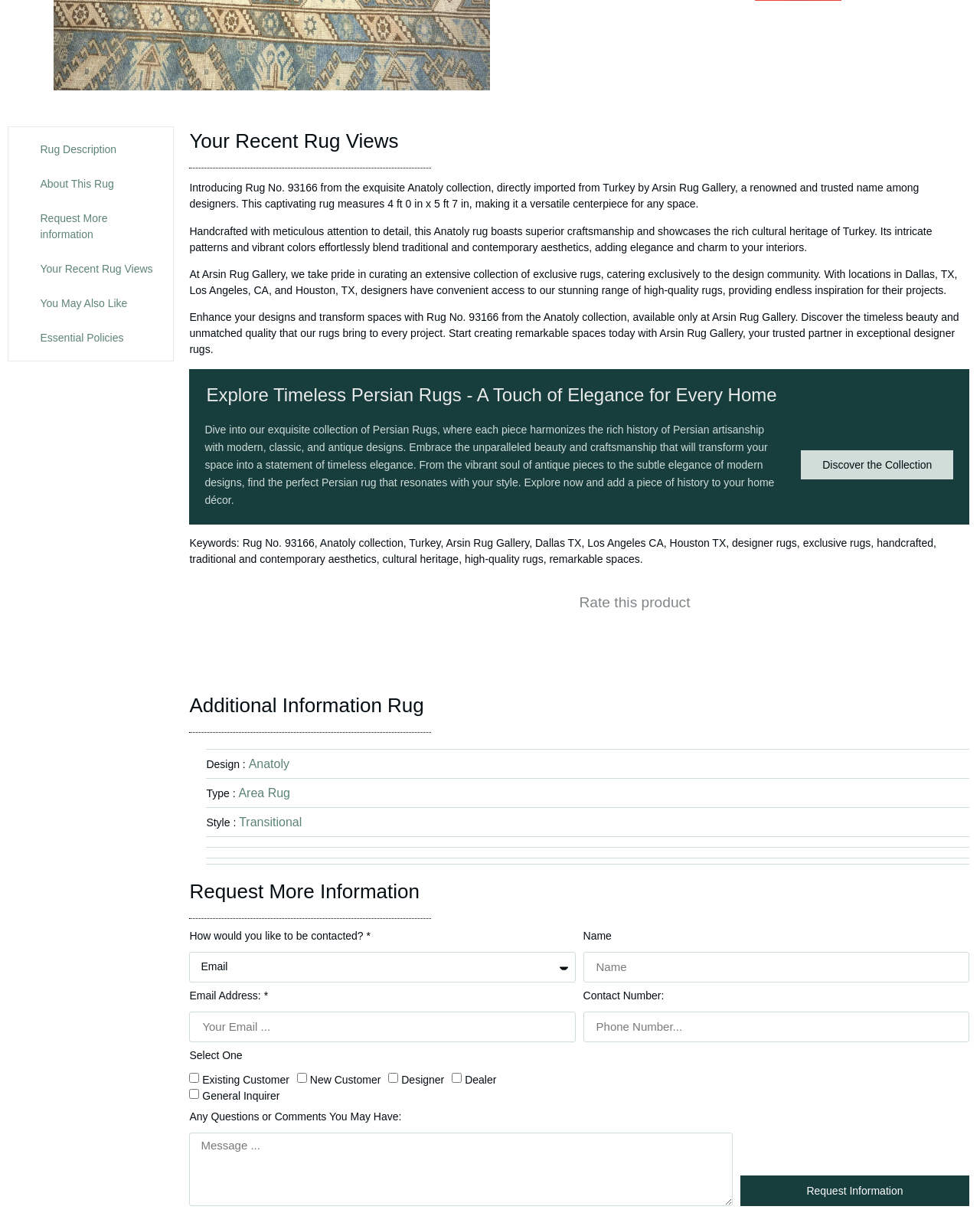Pinpoint the bounding box coordinates of the clickable area necessary to execute the following instruction: "View rug description". The coordinates should be given as four float numbers between 0 and 1, namely [left, top, right, bottom].

[0.023, 0.117, 0.162, 0.13]